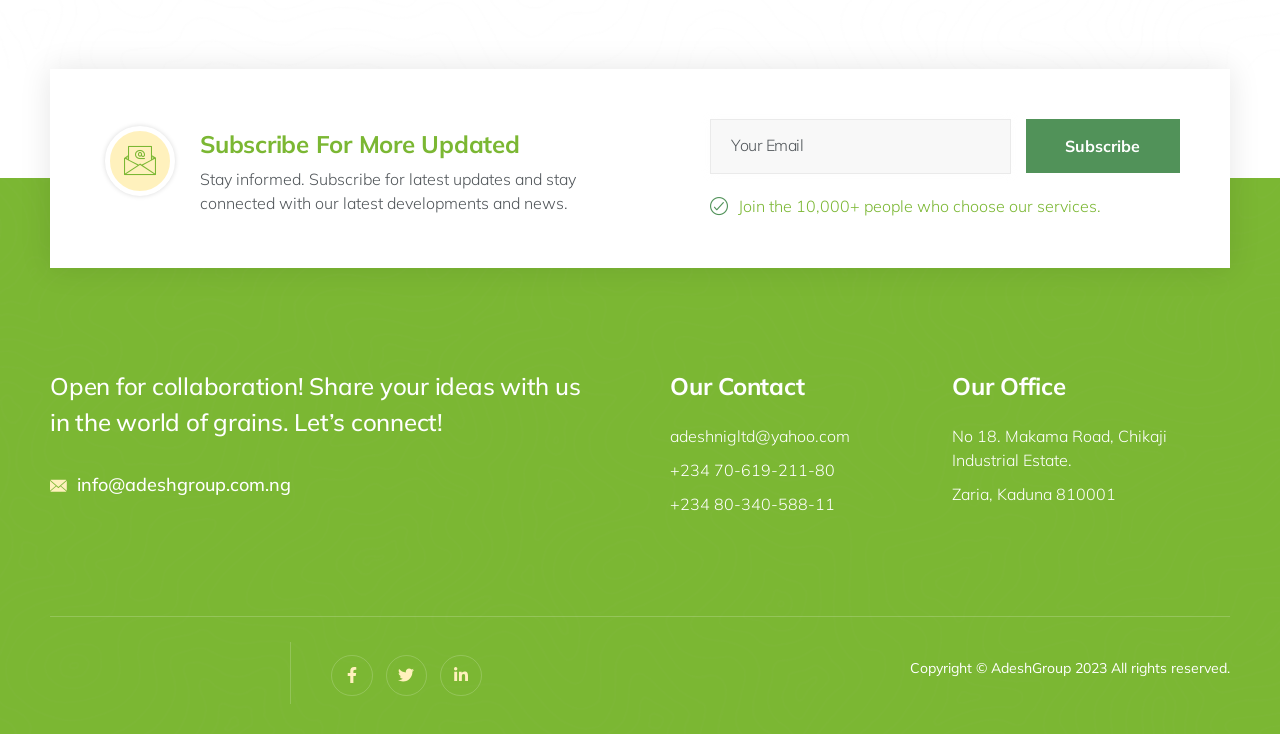Can you determine the bounding box coordinates of the area that needs to be clicked to fulfill the following instruction: "View Facebook page"?

[0.259, 0.892, 0.291, 0.949]